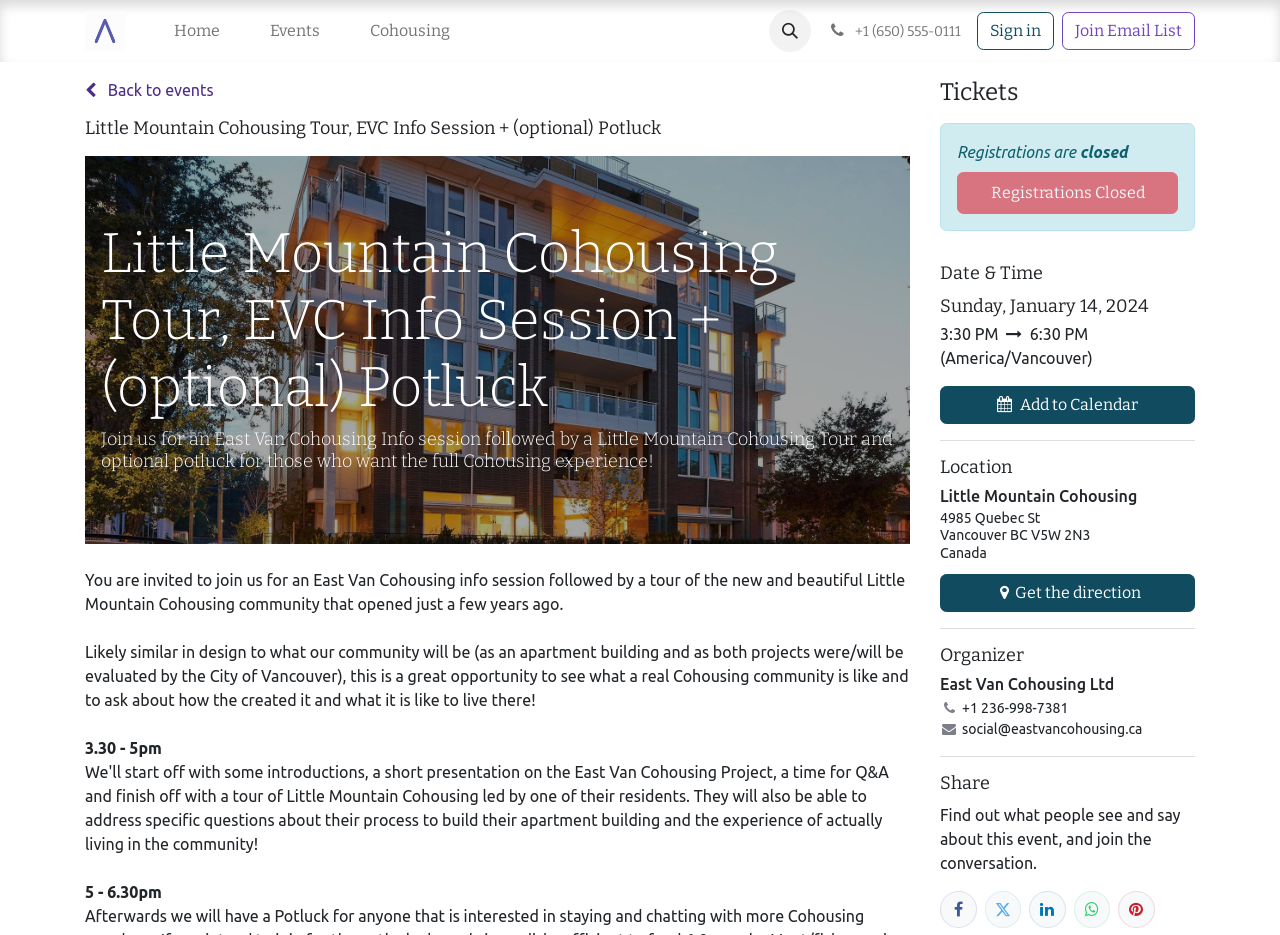Respond with a single word or phrase:
What is the date of the event?

Sunday, January 14, 2024